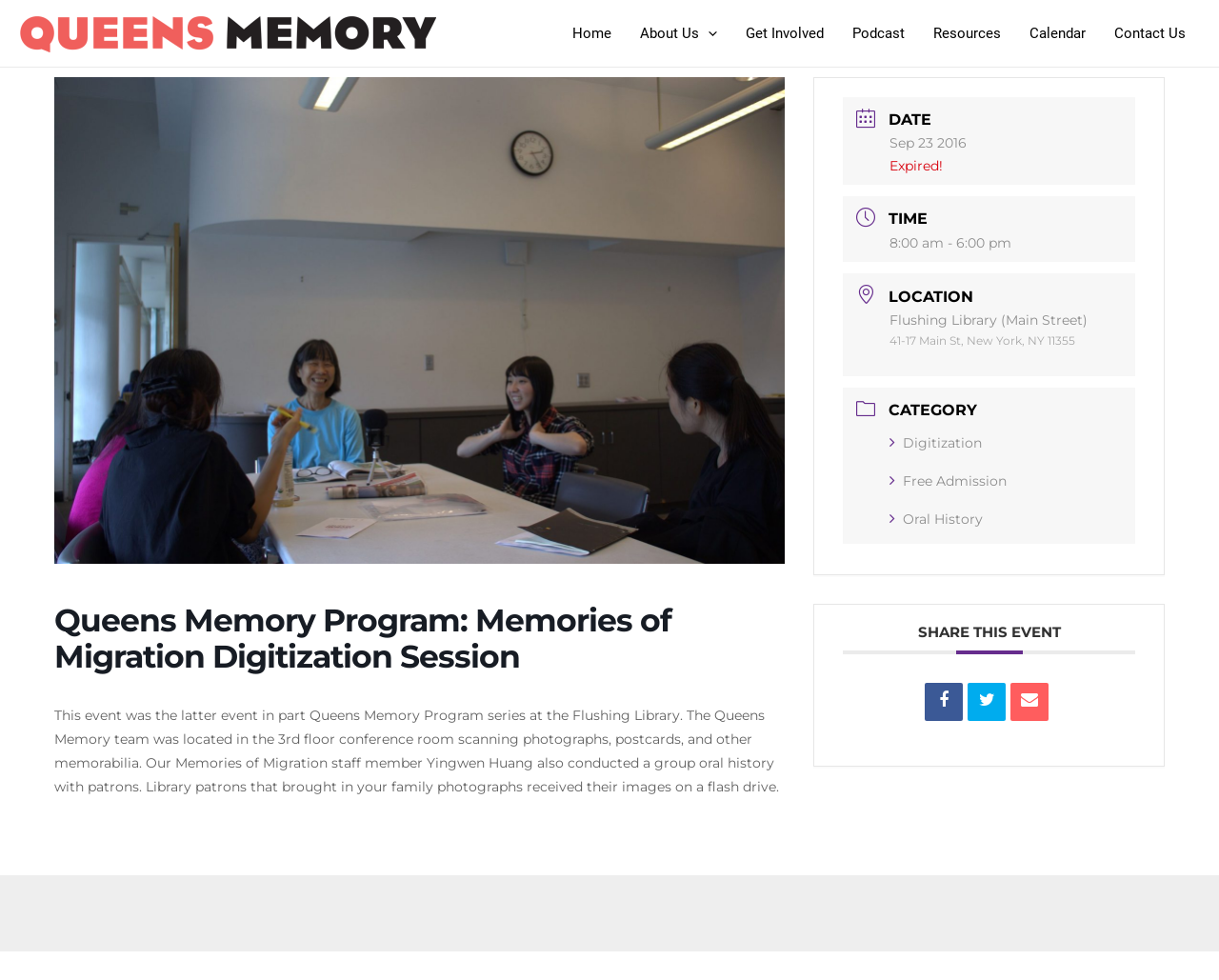Locate the bounding box coordinates of the UI element described by: "Home". The bounding box coordinates should consist of four float numbers between 0 and 1, i.e., [left, top, right, bottom].

[0.458, 0.0, 0.513, 0.068]